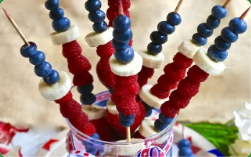What is the color scheme of the arrangement?
Using the image, give a concise answer in the form of a single word or short phrase.

Patriotic colors